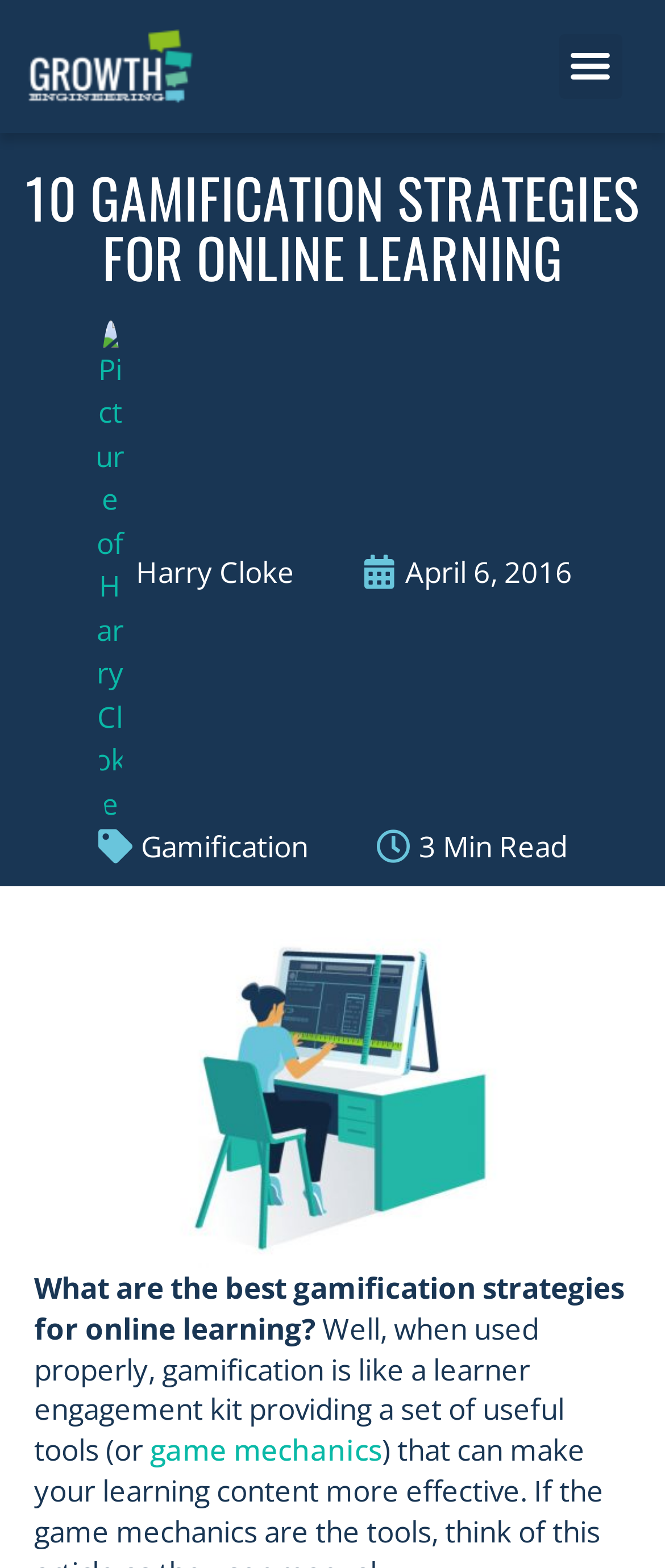Identify the bounding box for the given UI element using the description provided. Coordinates should be in the format (top-left x, top-left y, bottom-right x, bottom-right y) and must be between 0 and 1. Here is the description: game mechanics

[0.226, 0.912, 0.574, 0.937]